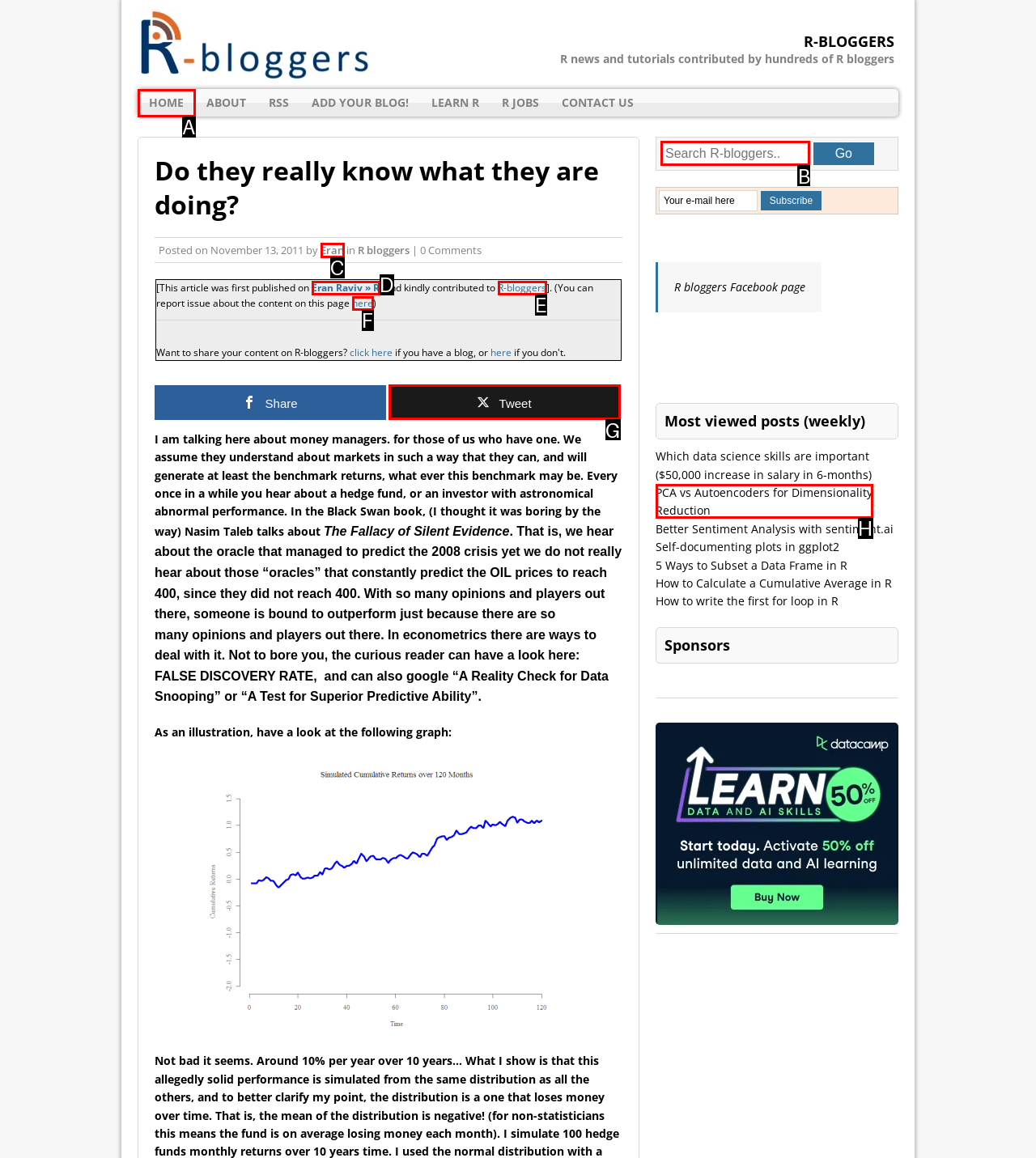Determine the HTML element to click for the instruction: Leave a comment.
Answer with the letter corresponding to the correct choice from the provided options.

None